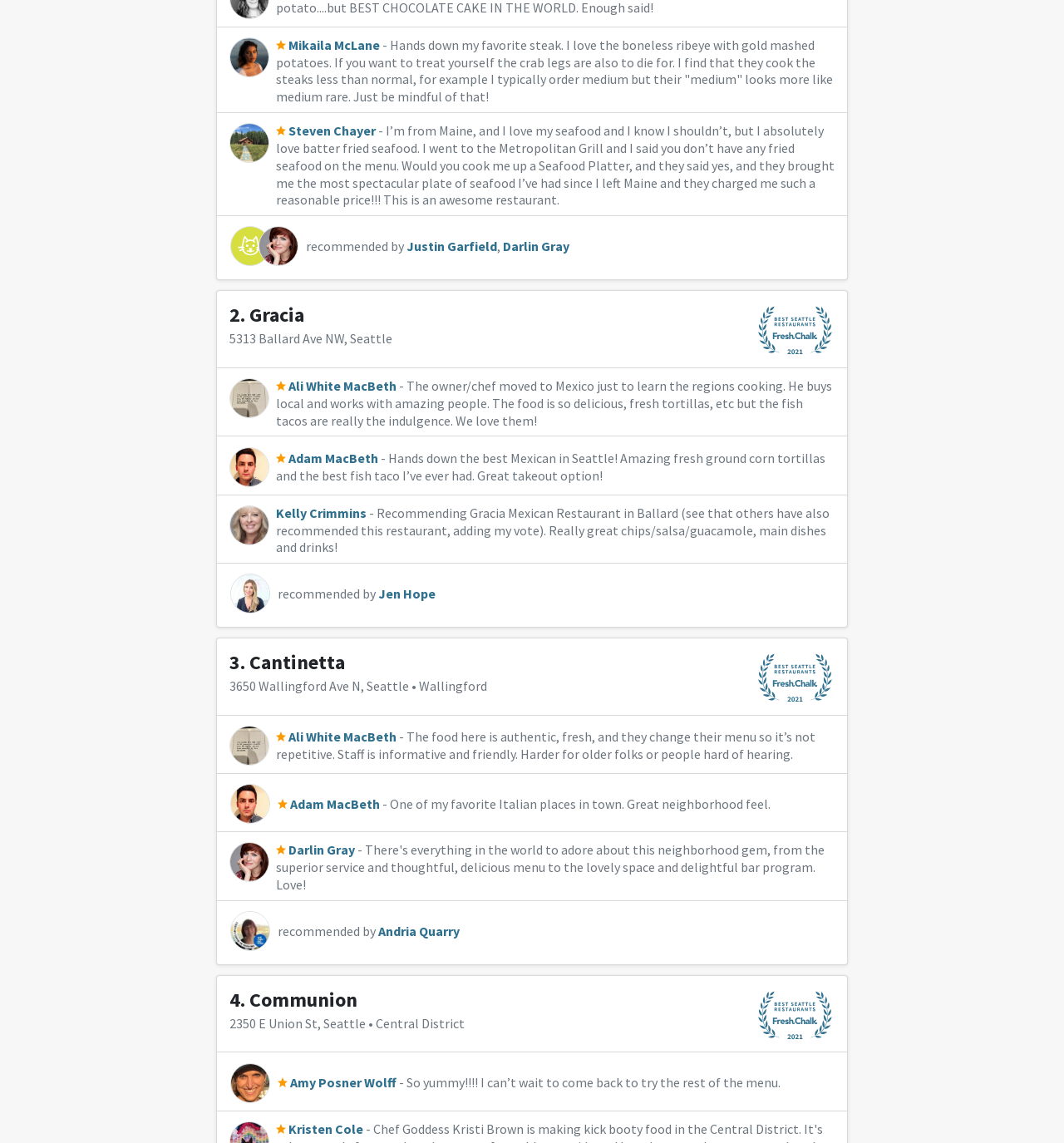Please locate the UI element described by "Amy Posner Wolff" and provide its bounding box coordinates.

[0.261, 0.94, 0.373, 0.954]